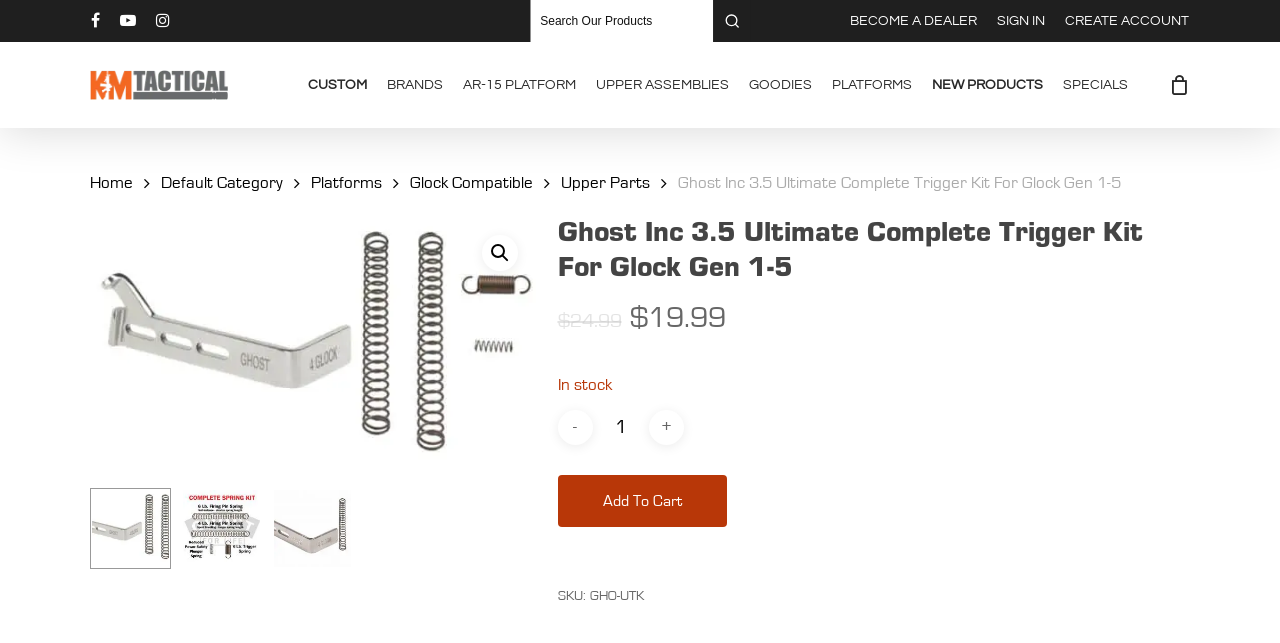Describe the webpage in detail, including text, images, and layout.

This webpage is about the Ghost Inc 3.5 ULTIMATE COMPLETE TRIGGER KIT FOR GLOCK GEN 1-5. At the top, there are social media links to Facebook, YouTube, and Instagram, as well as a search bar with a "Search Now" button and a keyword search textbox. Below the search bar, there are several links to different categories, including "BECOME A DEALER", "SIGN IN", "CREATE ACCOUNT", and "KM Tactical".

On the left side, there is a menu with links to various categories, including "CUSTOM", "BRANDS", "AR-15 PLATFORM", "UPPER ASSEMBLIES", "GOODIES", "PLATFORMS", "NEW PRODUCTS", and "SPECIALS". There is also a "Cart" link at the bottom of the menu.

In the main content area, there is a product description with the title "Ghost Inc 3.5 Ultimate Complete Trigger Kit For Glock Gen 1-5" and a brief summary of the product. Below the title, there are three images of the product, each with a link to a different variant of the product.

To the right of the product images, there is a section with pricing information, including the original price, current price, and a "In stock" indicator. Below the pricing information, there is a quantity selector with "+" and "-" buttons, and an "Add To Cart" button.

At the bottom of the page, there is a section with product details, including the SKU number.